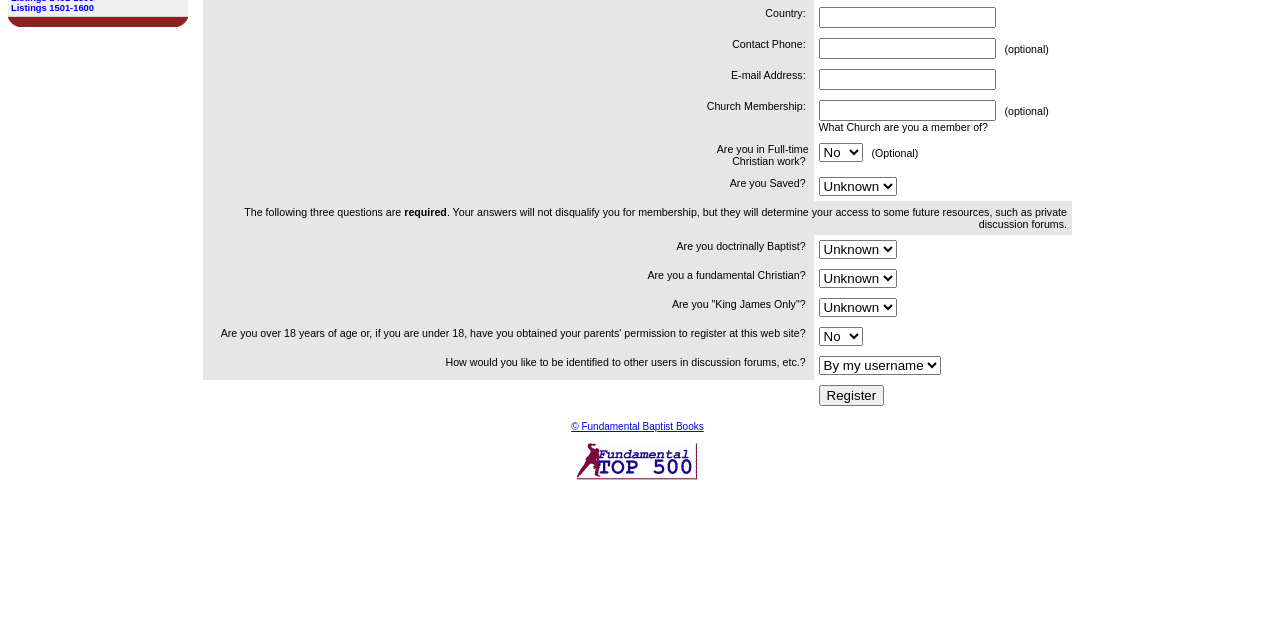Extract the bounding box coordinates for the UI element described by the text: "name="Email"". The coordinates should be in the form of [left, top, right, bottom] with values between 0 and 1.

[0.64, 0.108, 0.778, 0.141]